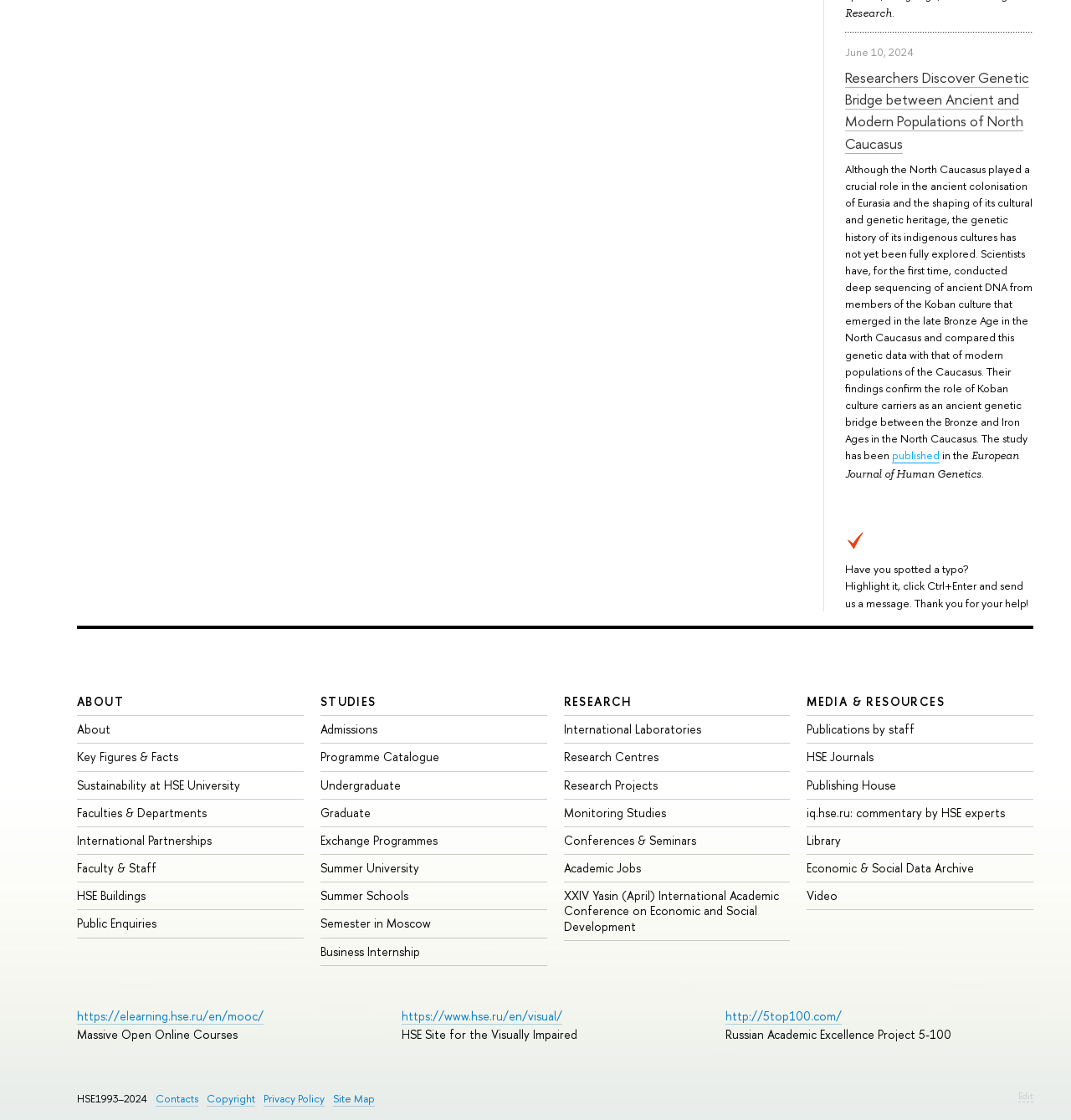Point out the bounding box coordinates of the section to click in order to follow this instruction: "Visit the RESEARCH section".

[0.526, 0.619, 0.59, 0.633]